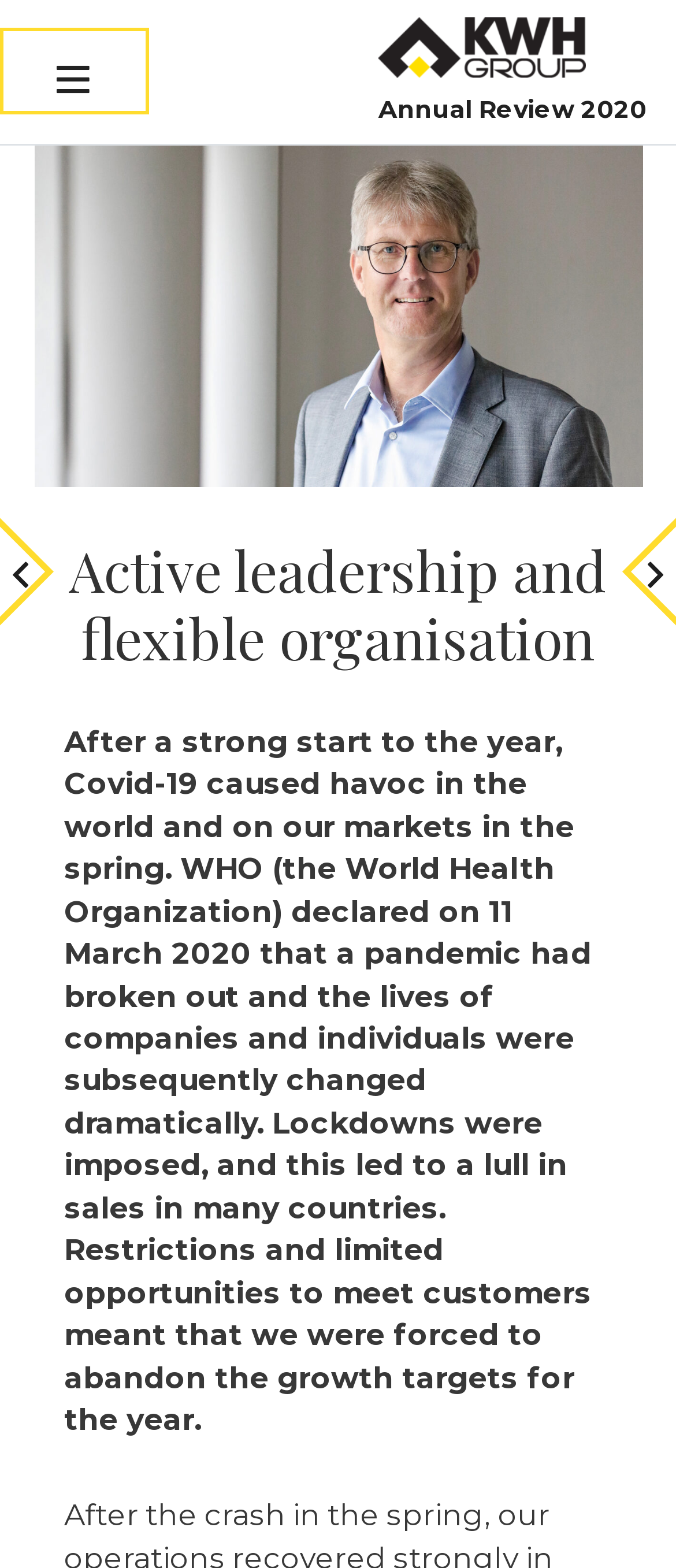Analyze the image and give a detailed response to the question:
What is the purpose of the button with the toggle menu icon?

The button with the toggle menu icon is used to toggle the menu, allowing users to expand or collapse the menu options.